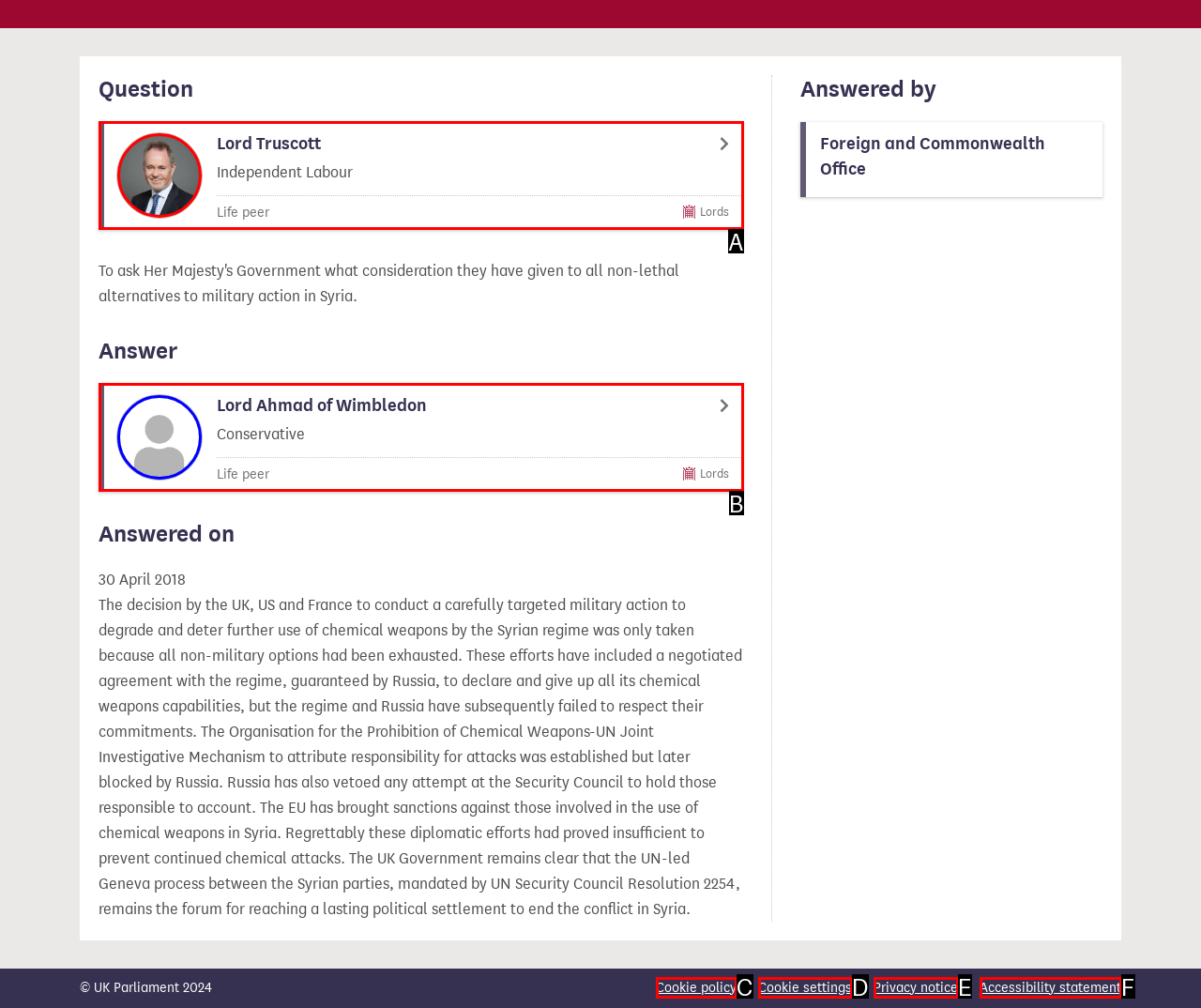Identify the HTML element that corresponds to the description: Privacy notice Provide the letter of the correct option directly.

E